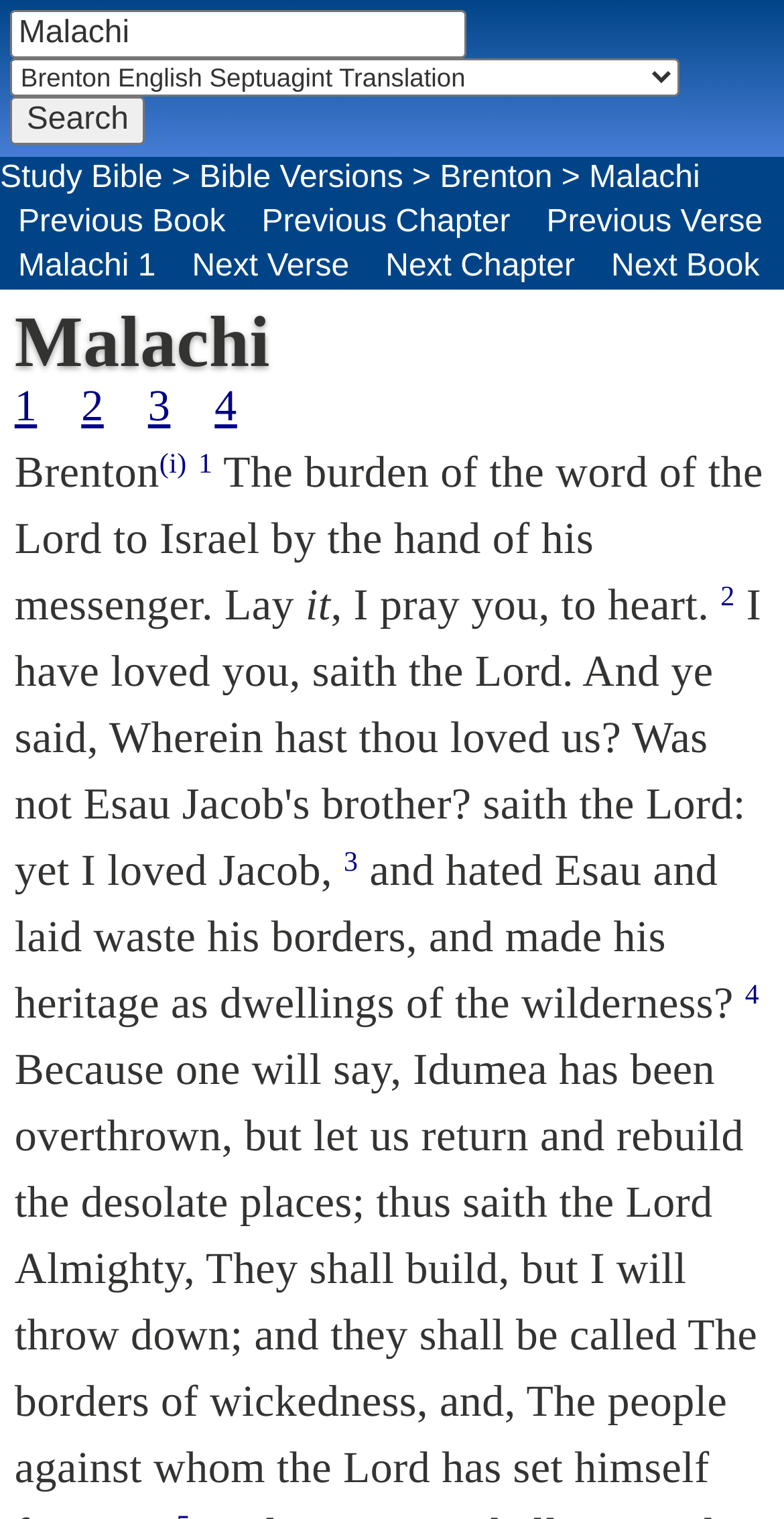Provide the bounding box coordinates of the HTML element this sentence describes: "(i)".

[0.203, 0.297, 0.238, 0.317]